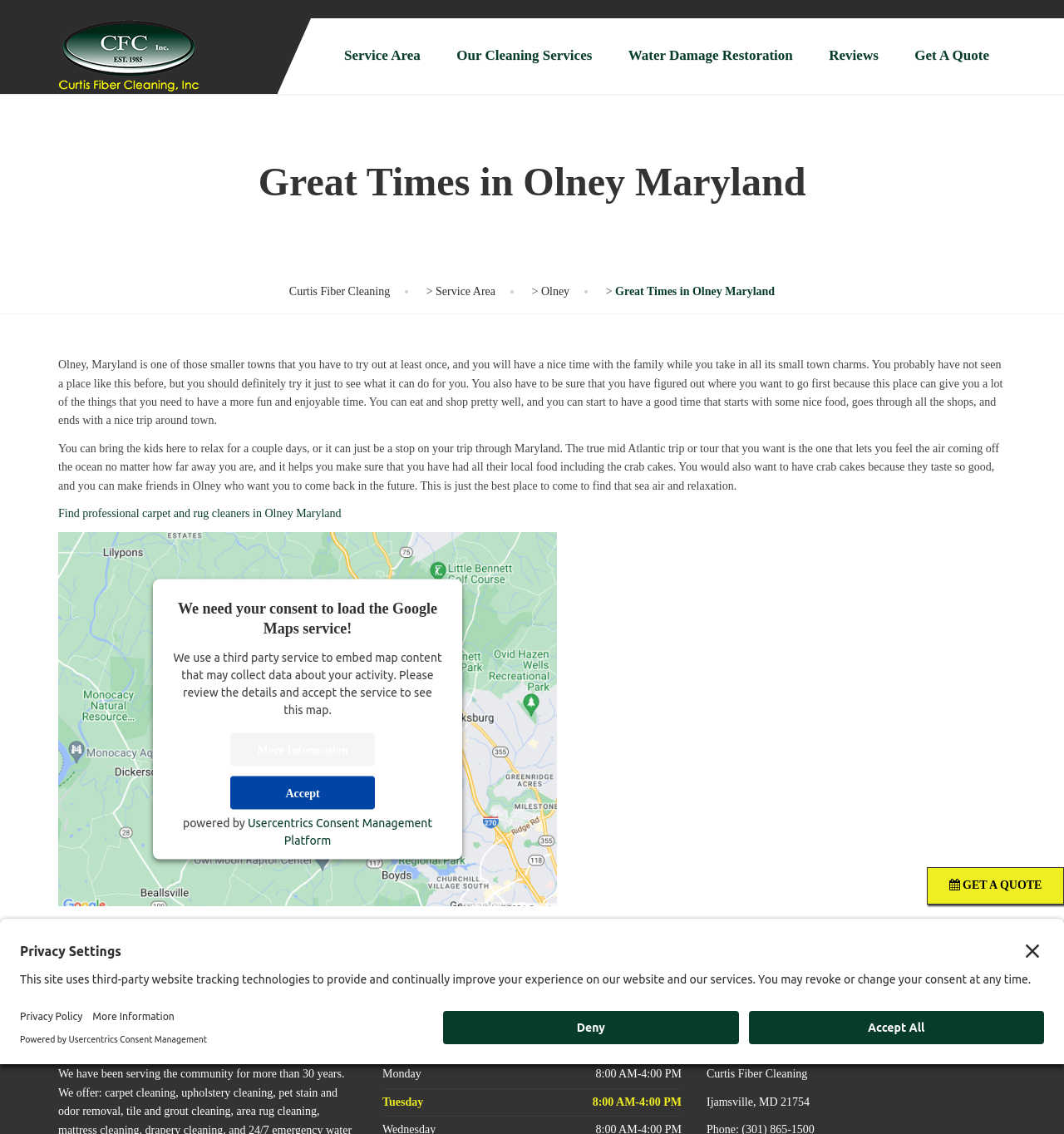Kindly provide the bounding box coordinates of the section you need to click on to fulfill the given instruction: "Click the 'Find professional carpet and rug cleaners in Olney Maryland' link".

[0.055, 0.447, 0.321, 0.458]